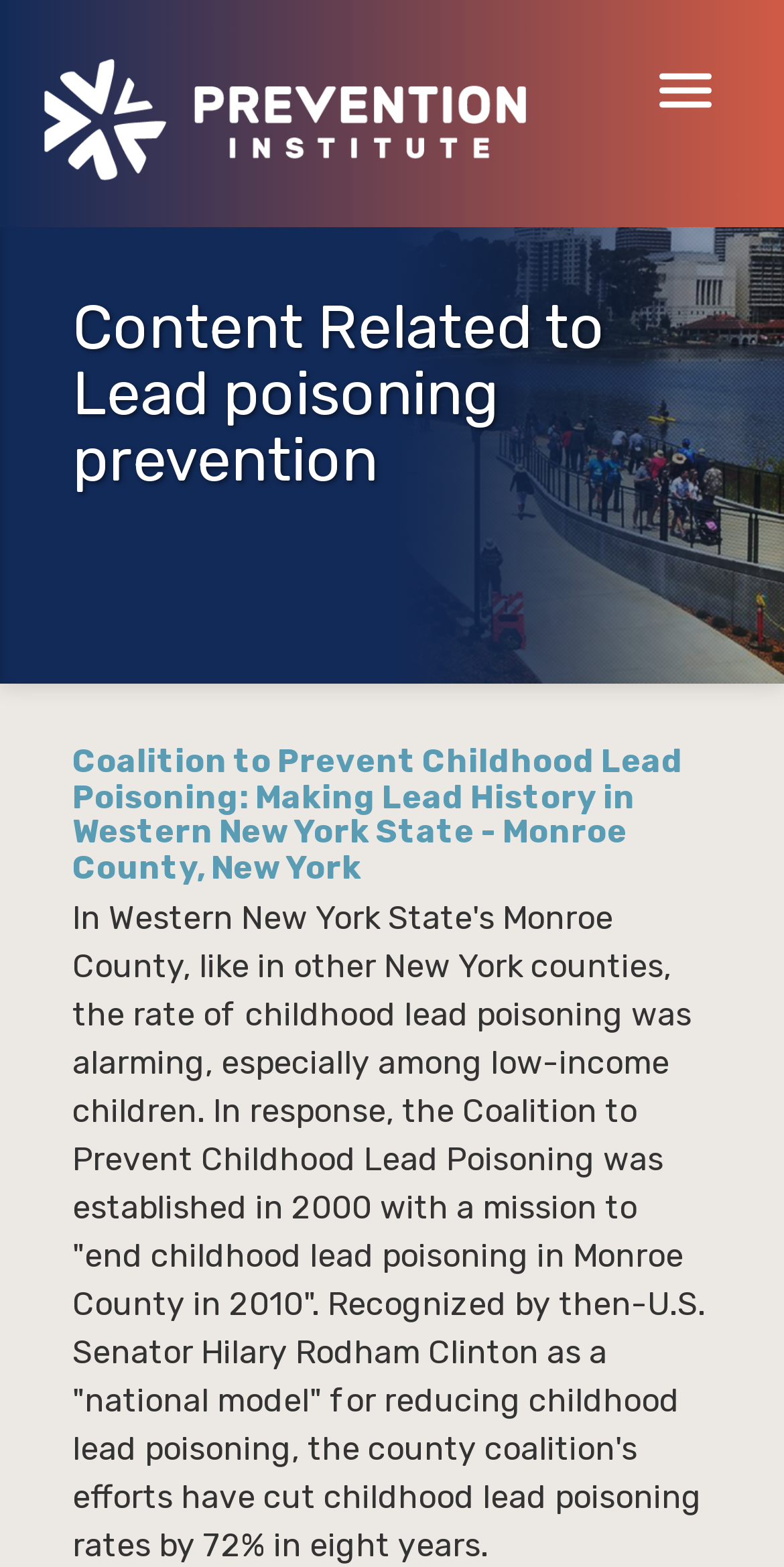Give a concise answer using one word or a phrase to the following question:
What is the topic of the content?

Lead poisoning prevention